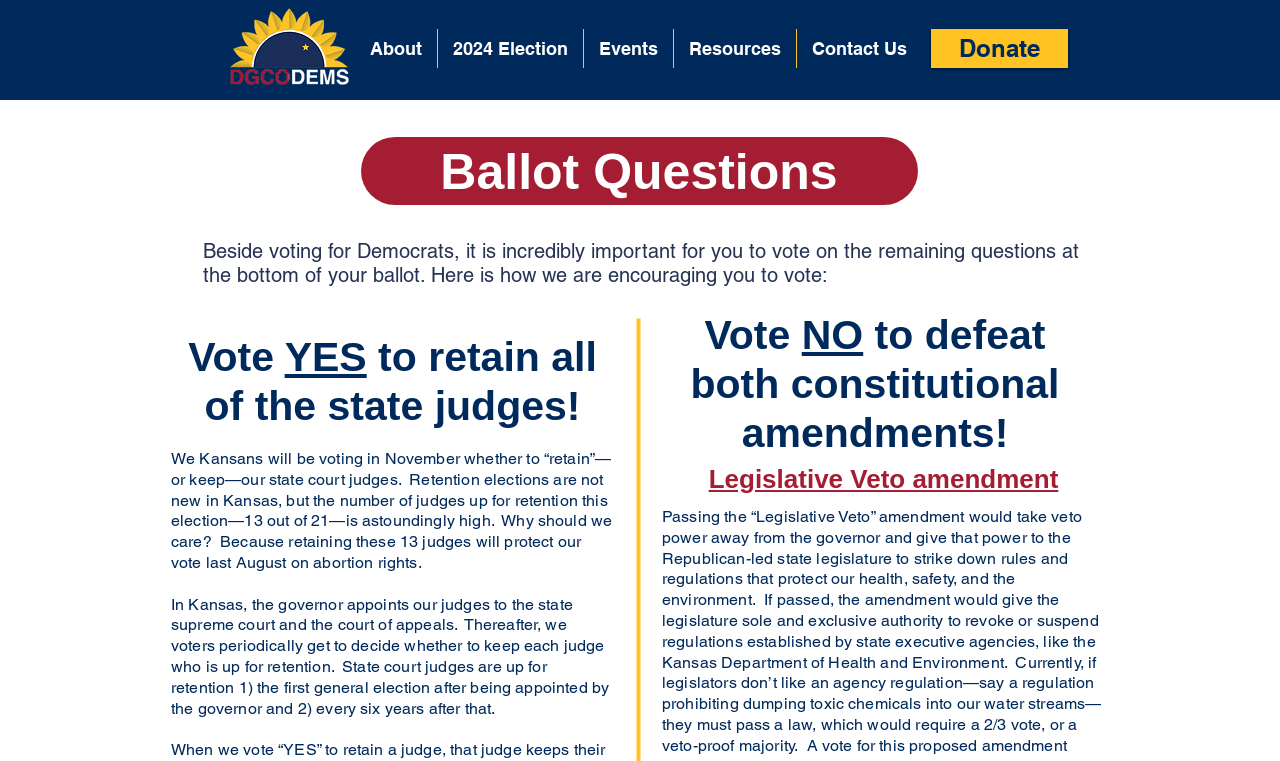Determine the bounding box coordinates of the UI element that matches the following description: "2024 Election". The coordinates should be four float numbers between 0 and 1 in the format [left, top, right, bottom].

[0.342, 0.038, 0.455, 0.089]